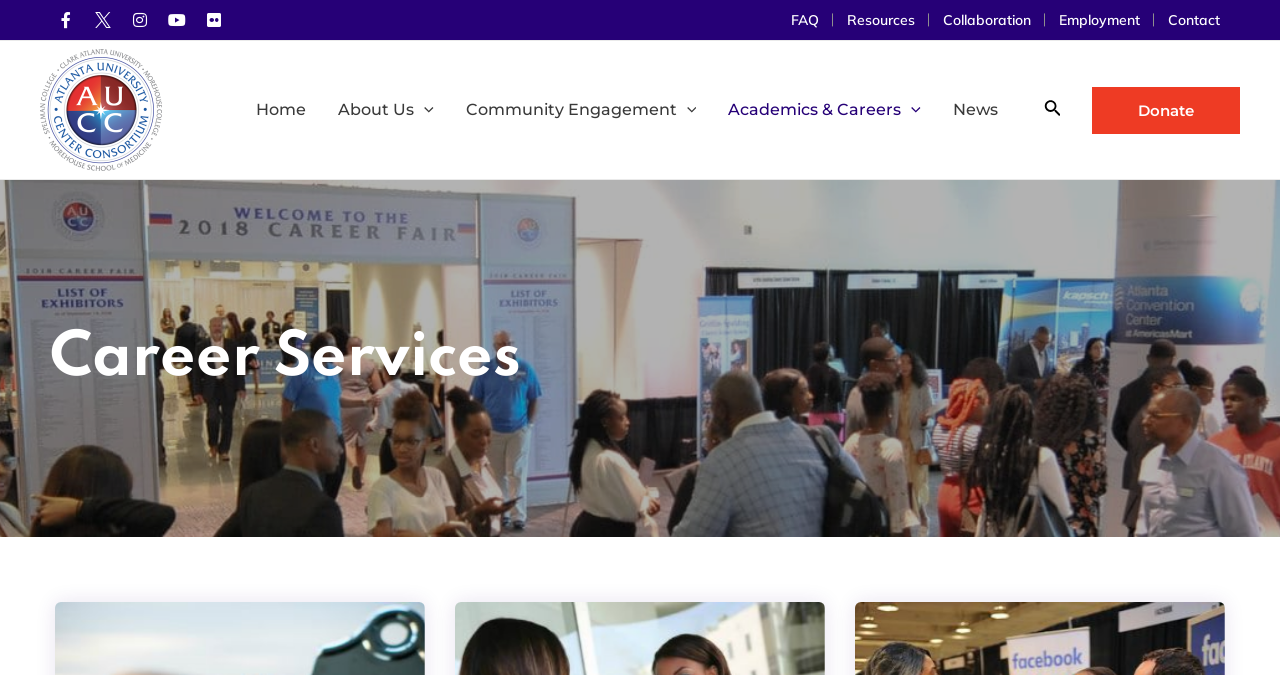Please pinpoint the bounding box coordinates for the region I should click to adhere to this instruction: "View Career Services page".

[0.039, 0.474, 0.961, 0.588]